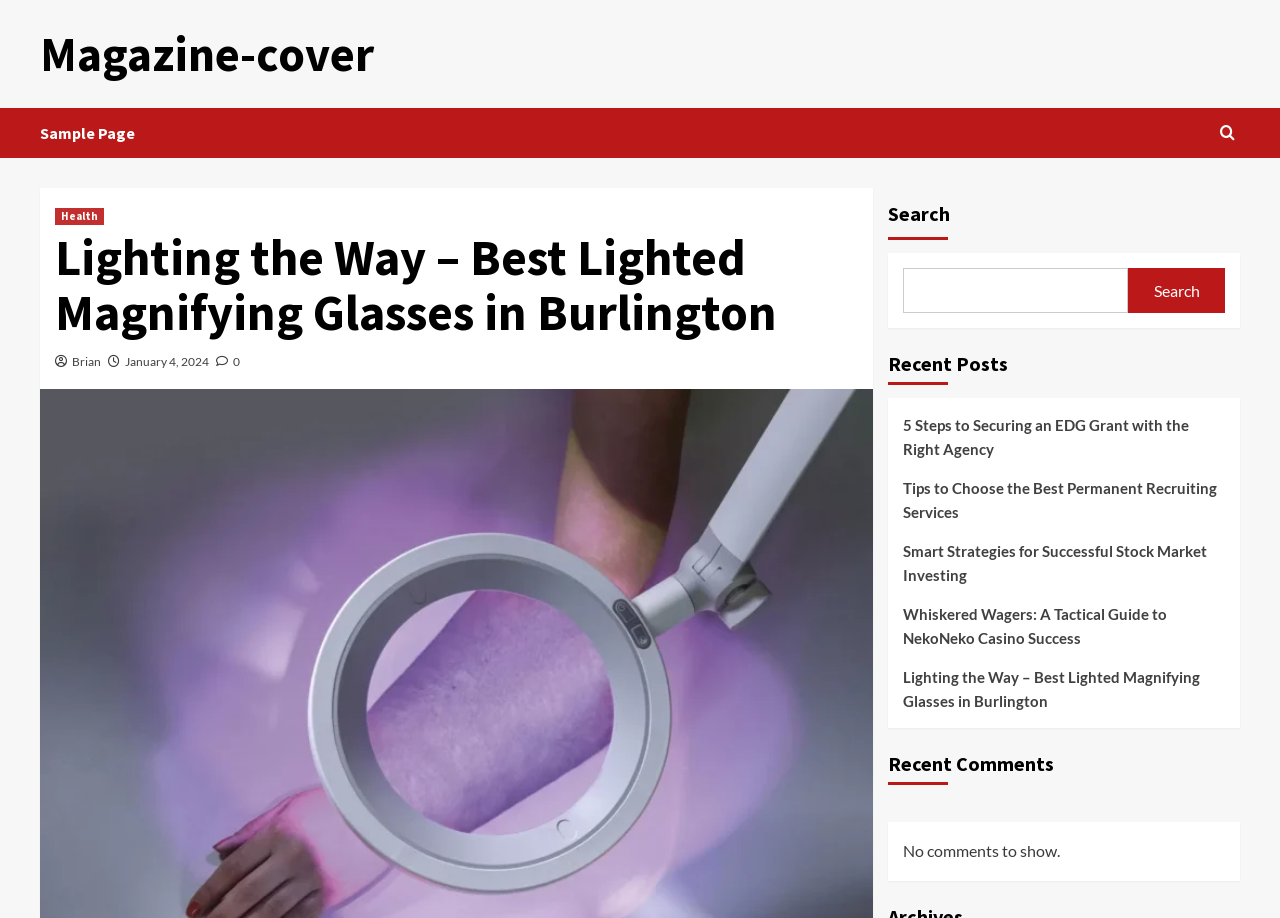Find and indicate the bounding box coordinates of the region you should select to follow the given instruction: "Click on the Health category".

[0.043, 0.227, 0.081, 0.245]